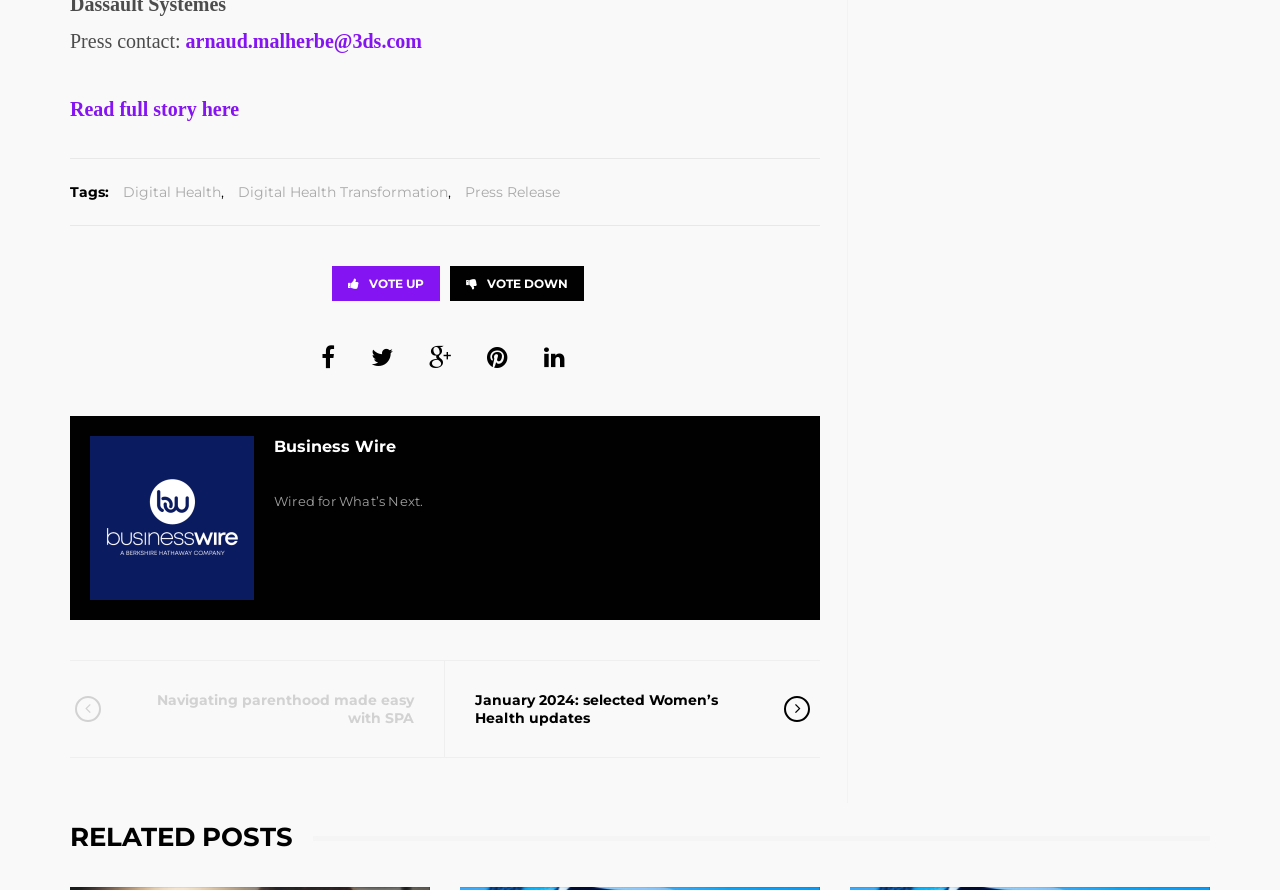Answer the question with a single word or phrase: 
What is the purpose of the buttons with icons uf164 and uf165?

VOTE UP and VOTE DOWN